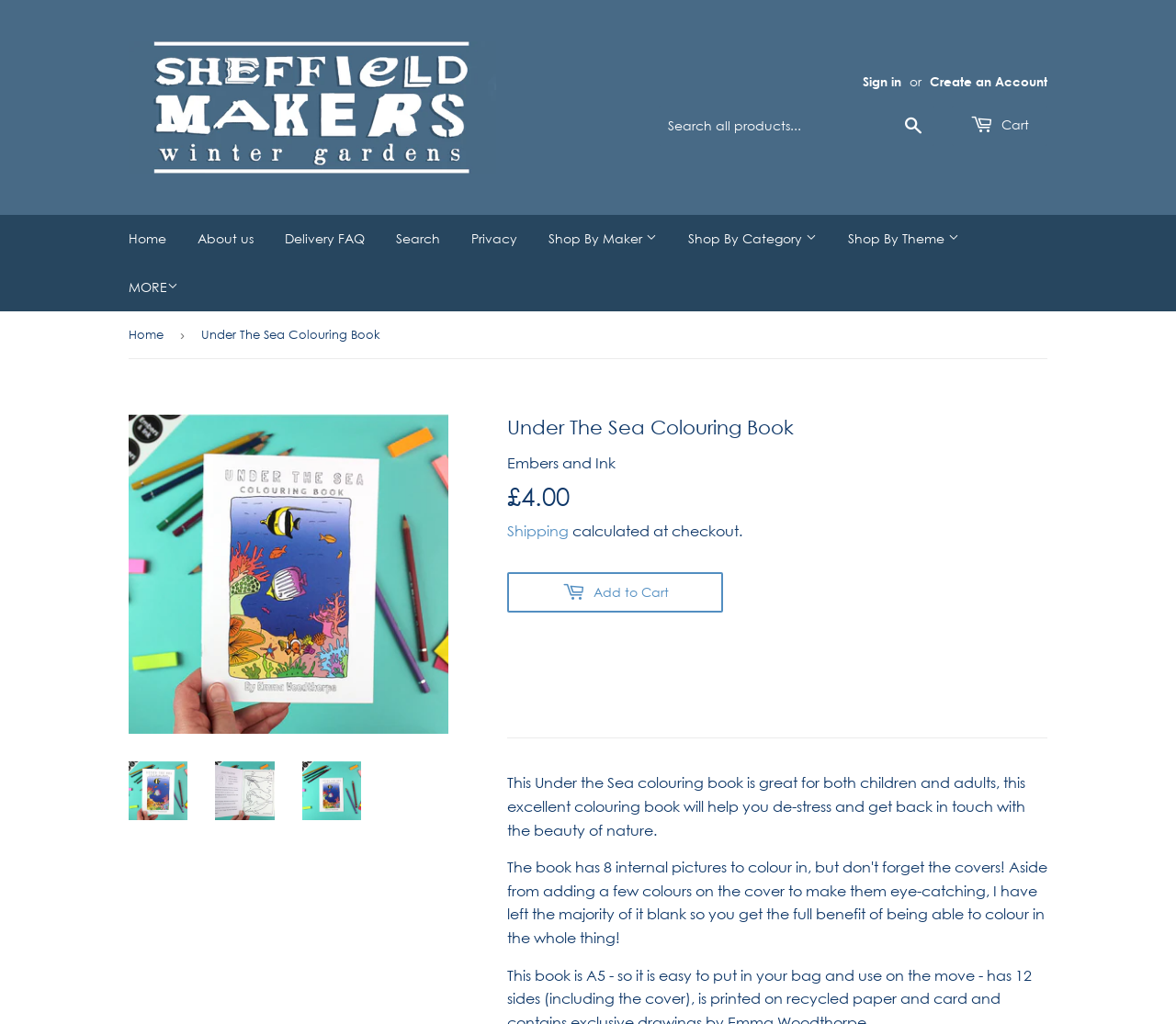Find the bounding box coordinates of the element you need to click on to perform this action: 'Create an Account'. The coordinates should be represented by four float values between 0 and 1, in the format [left, top, right, bottom].

[0.791, 0.072, 0.891, 0.087]